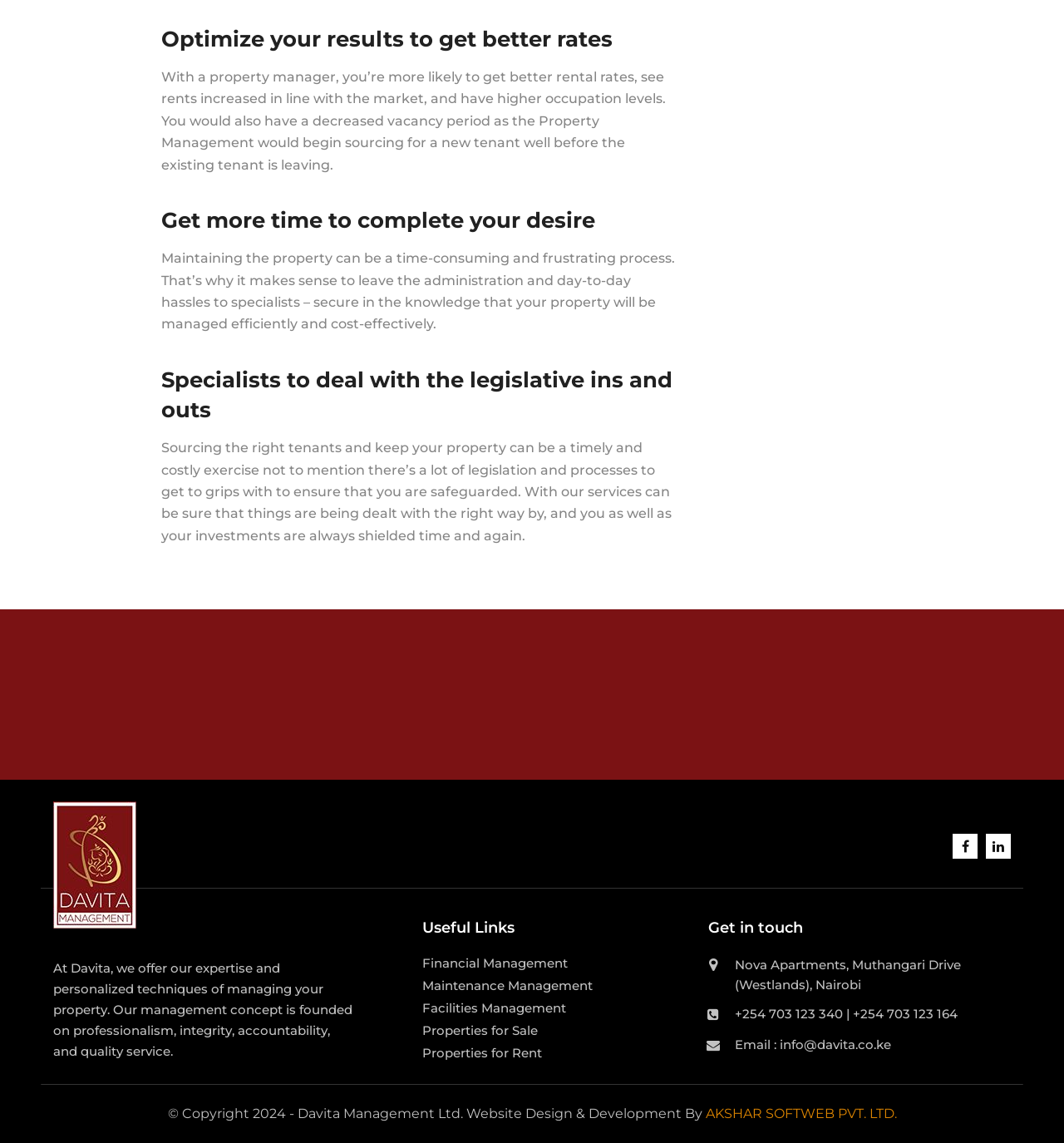What is the name of the company offering property management services?
Refer to the image and provide a thorough answer to the question.

The company's name is mentioned in the webpage's content, specifically in the section 'At Davita, we offer our expertise and personalized techniques of managing your property'.